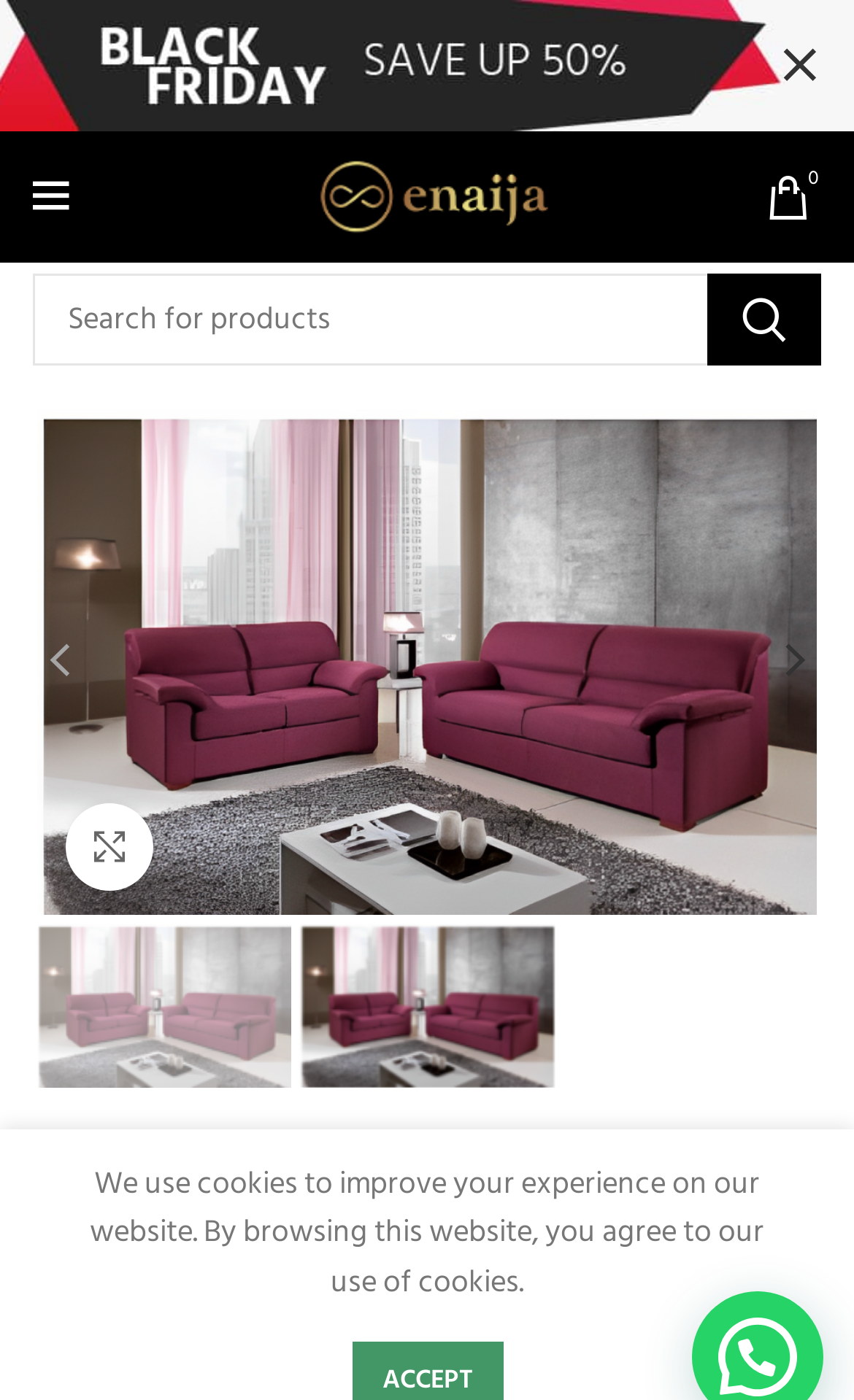Find the bounding box coordinates of the element I should click to carry out the following instruction: "Share on Facebook".

None